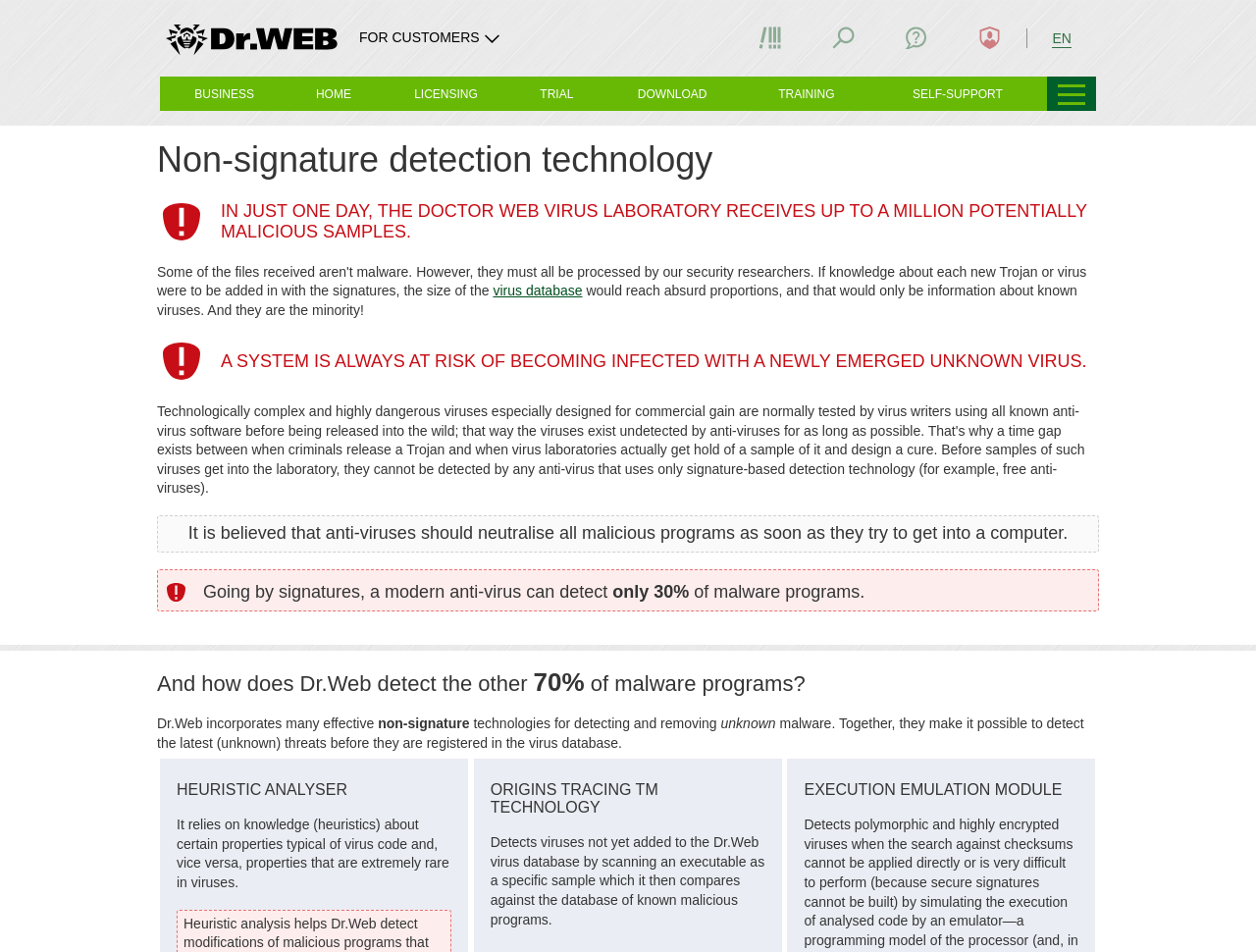Pinpoint the bounding box coordinates of the element you need to click to execute the following instruction: "Click on the EN link". The bounding box should be represented by four float numbers between 0 and 1, in the format [left, top, right, bottom].

[0.833, 0.022, 0.858, 0.058]